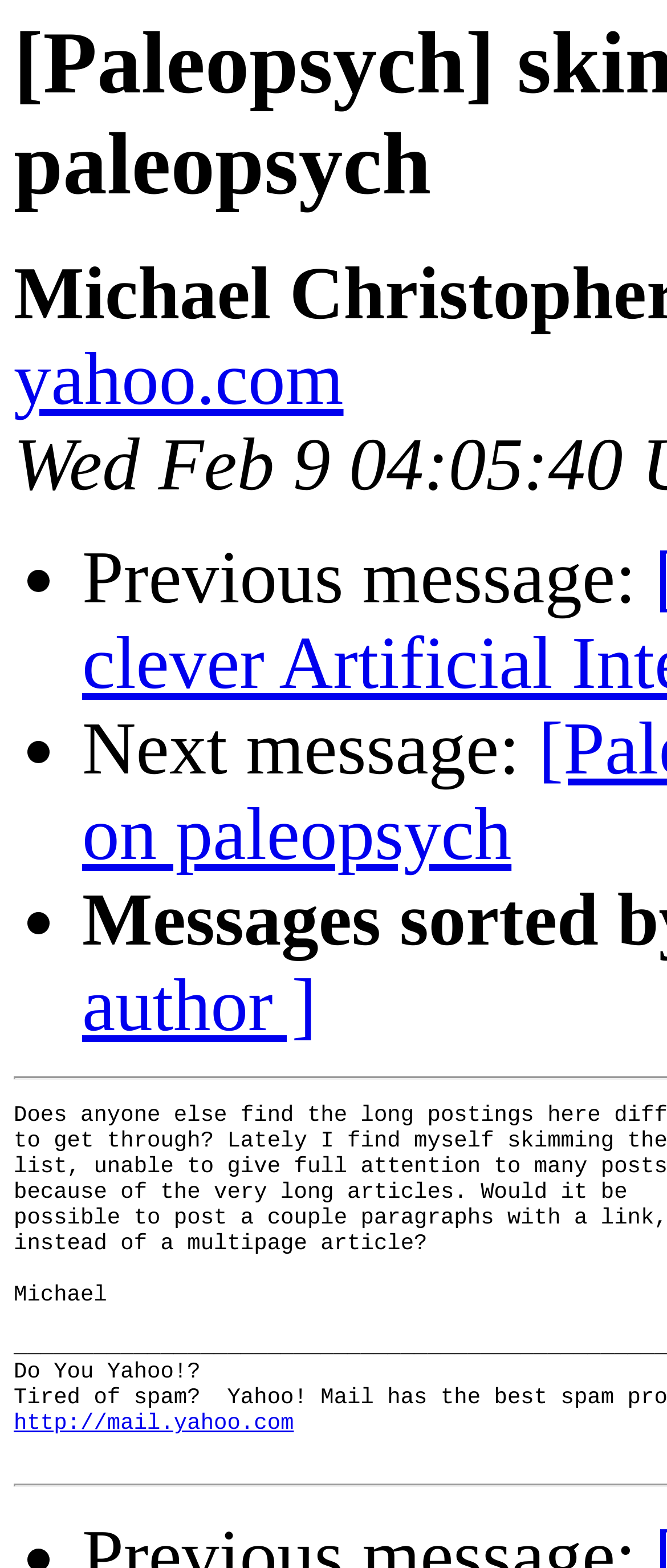What type of content is on the webpage?
Use the information from the image to give a detailed answer to the question.

The webpage appears to contain a list of articles or messages related to paleopsych, which is the study of the human mind and behavior in the context of evolution and natural history.